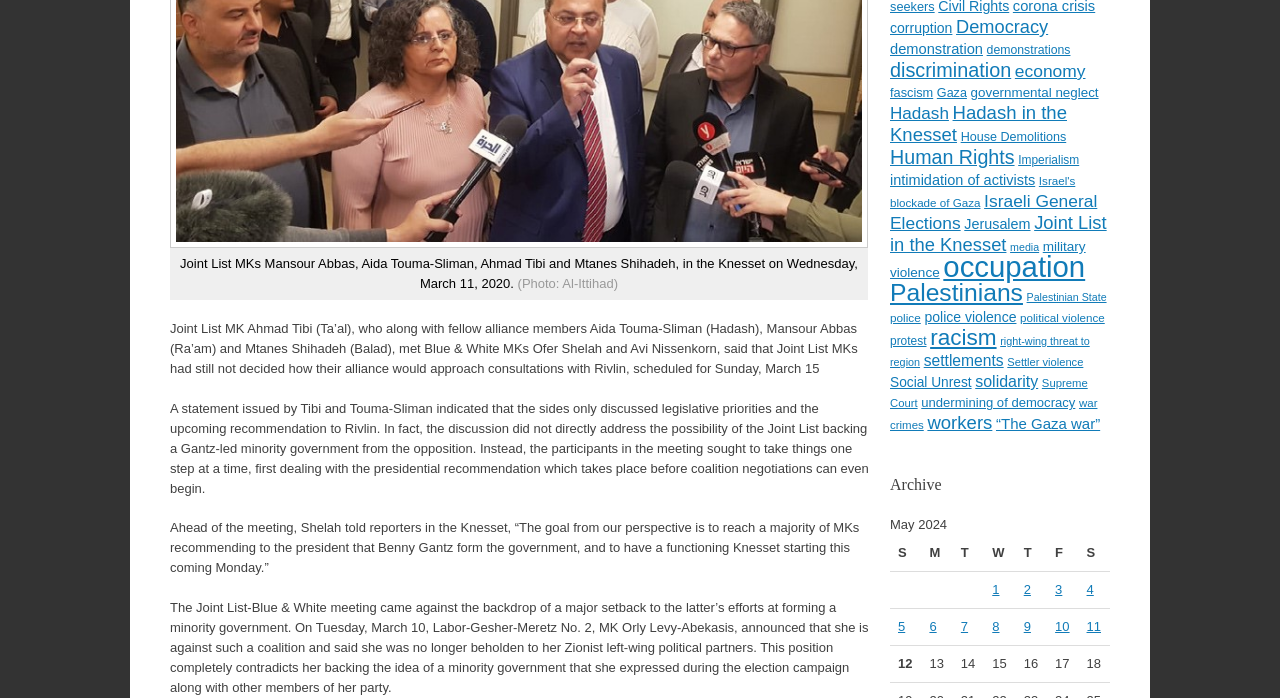Based on the element description "şehirler arası nakliyat", predict the bounding box coordinates of the UI element.

[0.102, 0.756, 0.136, 0.835]